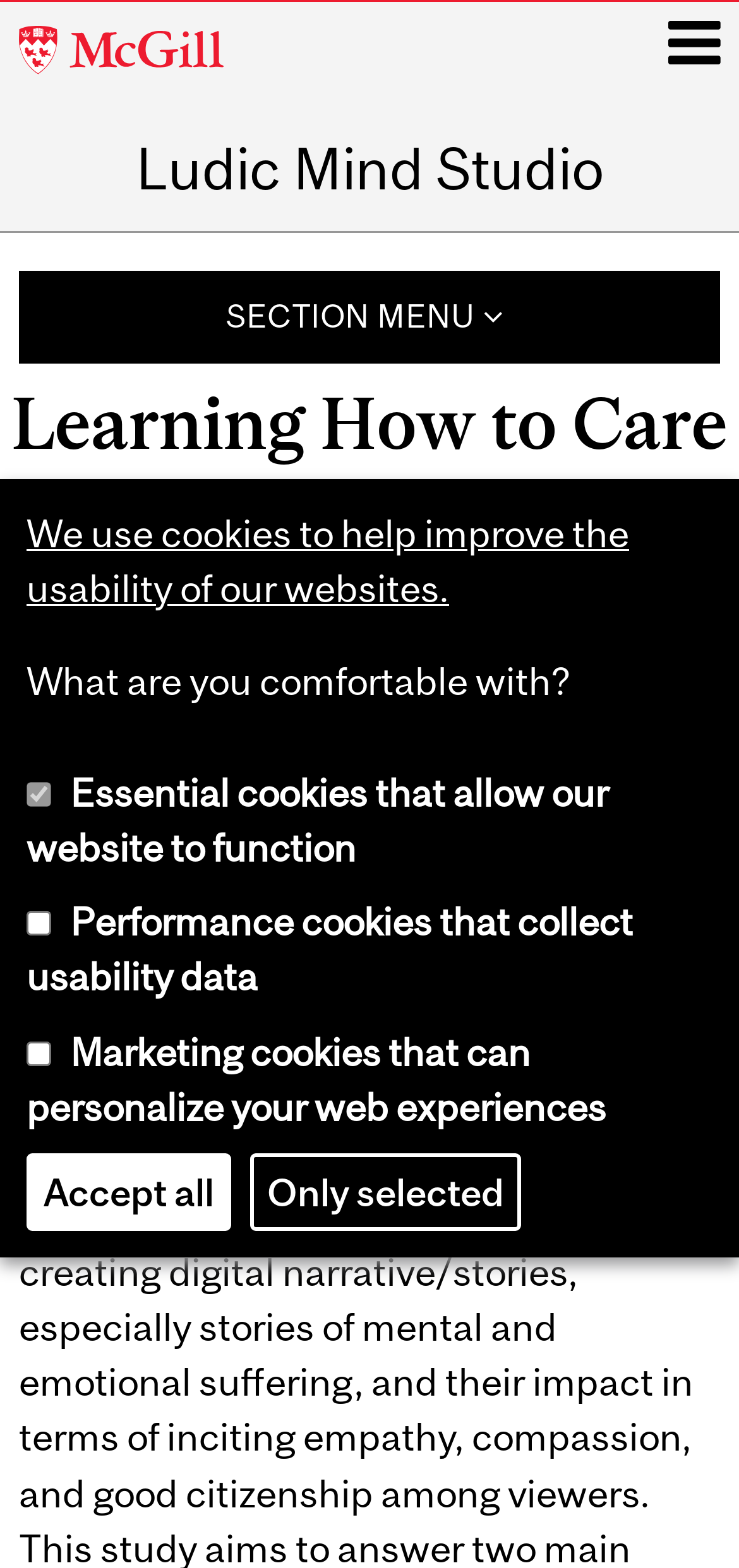Please pinpoint the bounding box coordinates for the region I should click to adhere to this instruction: "Search for something".

None